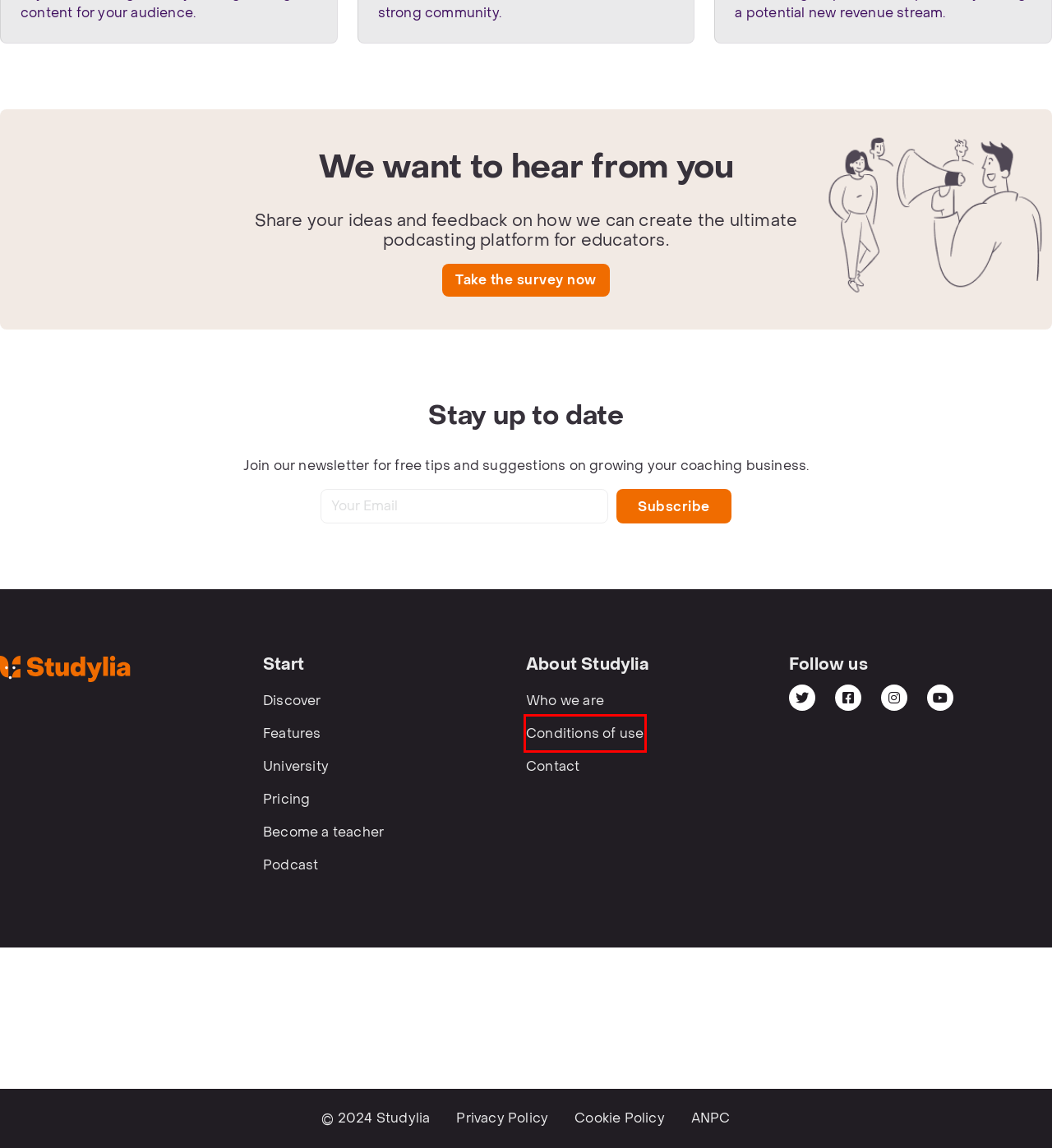Review the screenshot of a webpage containing a red bounding box around an element. Select the description that best matches the new webpage after clicking the highlighted element. The options are:
A. Discover - Studylia
B. Conditions Of Use - Studylia
C. Log In ‹ Studylia — WordPress
D. ANPC – Autoritatea Națională pentru Protecția Consumatorilor
E. Become A Teacher, Transform Lives - Studylia
F. We Create Learning Communities - Studylia
G. Pricing That's Easy - Studylia
H. Privacy Policy - Studylia

B